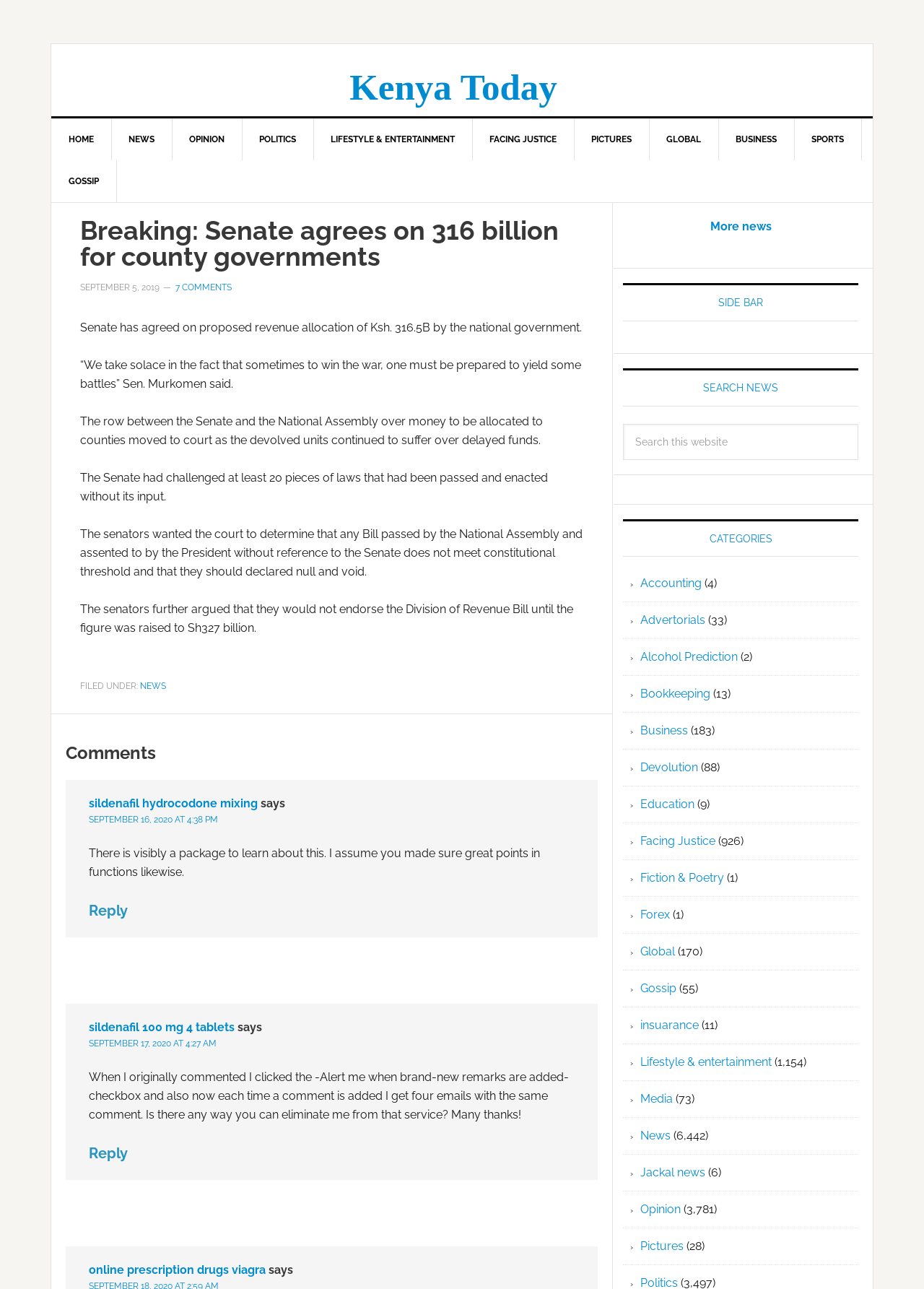Specify the bounding box coordinates of the area to click in order to execute this command: 'Reply to the 'sildenafil hydrocodone mixing' comment'. The coordinates should consist of four float numbers ranging from 0 to 1, and should be formatted as [left, top, right, bottom].

[0.096, 0.7, 0.138, 0.713]